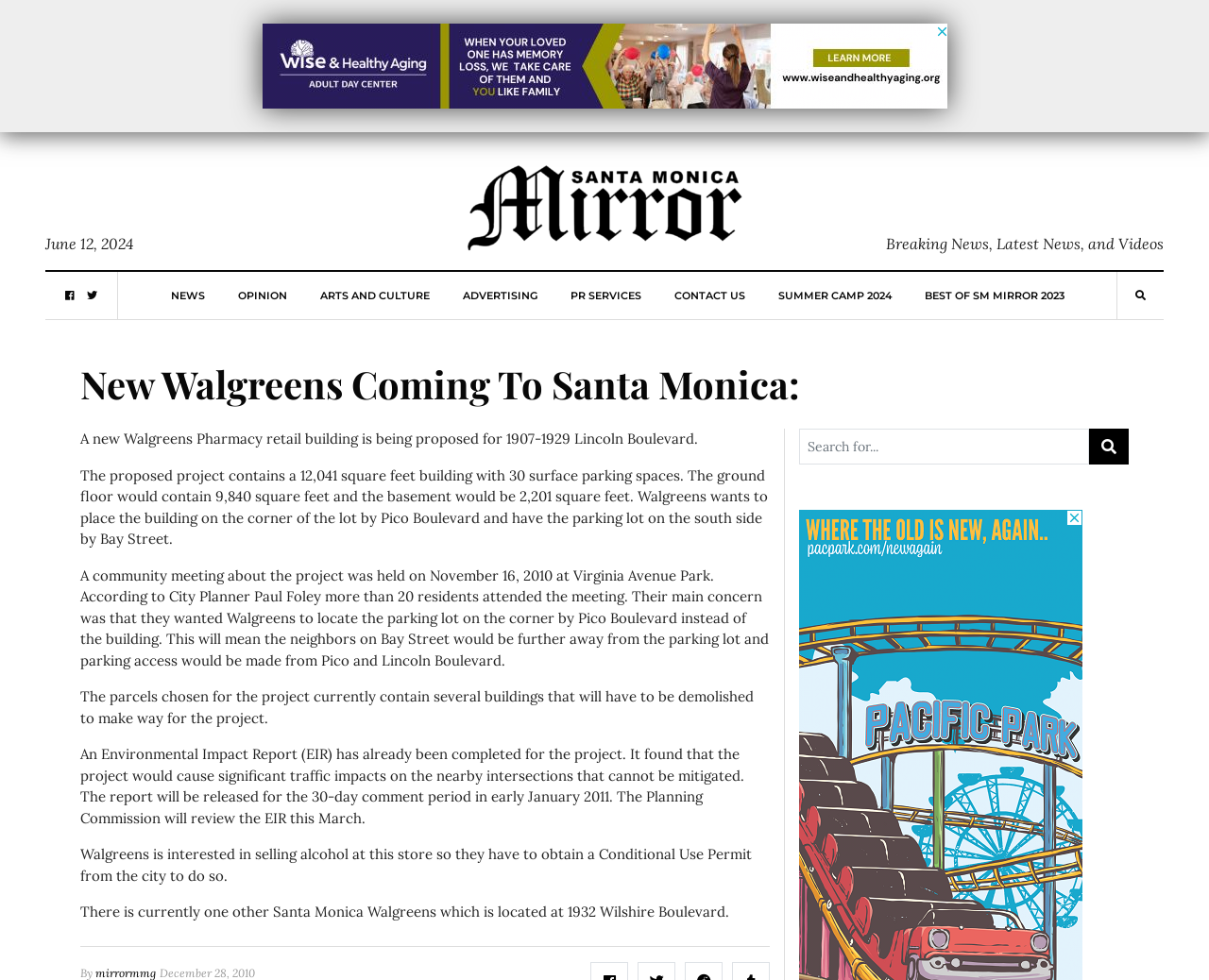Identify the bounding box coordinates of the clickable section necessary to follow the following instruction: "Click on the 'NEWS' link". The coordinates should be presented as four float numbers from 0 to 1, i.e., [left, top, right, bottom].

[0.141, 0.277, 0.169, 0.326]